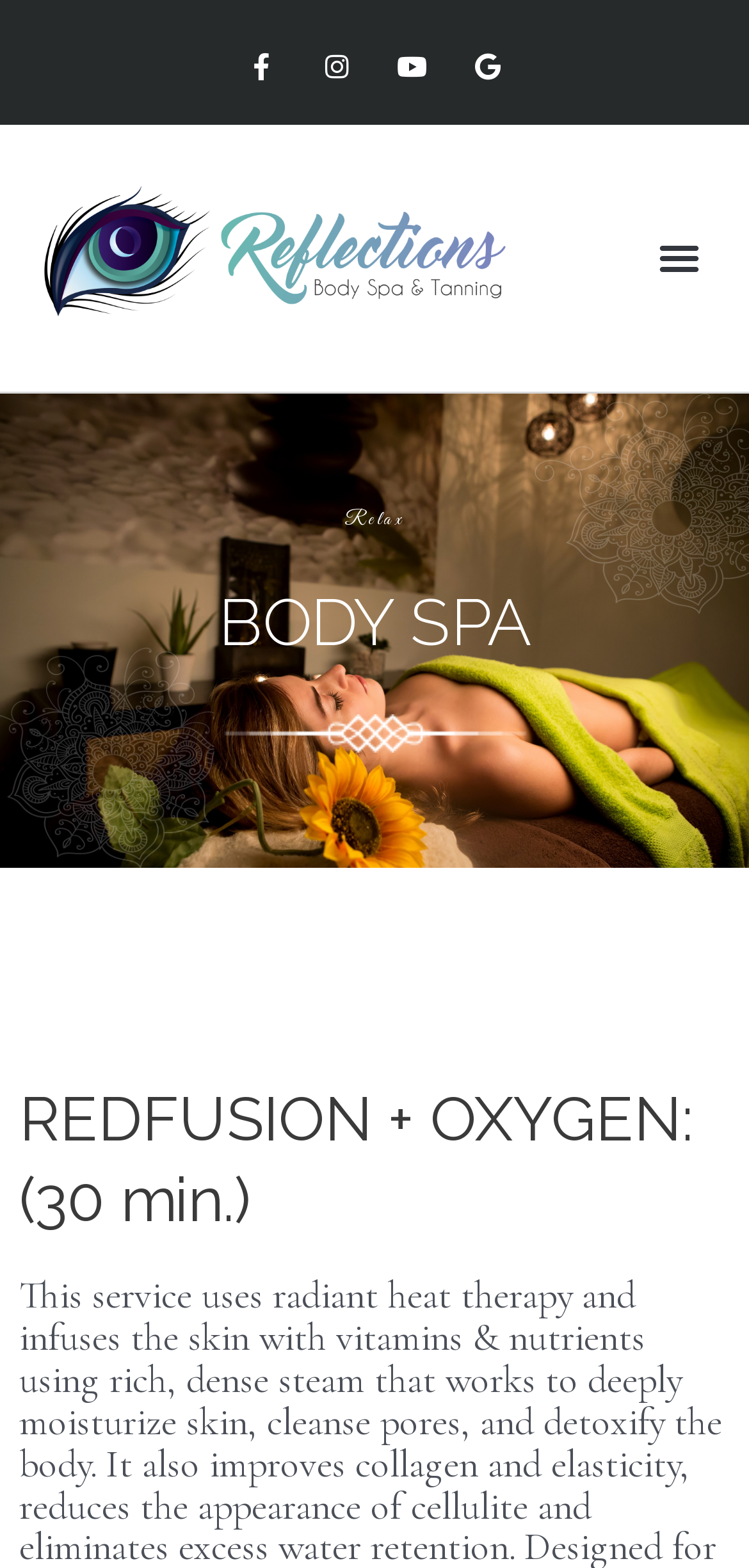Explain the webpage in detail.

The webpage is about Reflections Body Spa and Tanning, with a focus on their services. At the top left corner, there are four social media links: Facebook, Instagram, Youtube, and Google. Below these links, there is a prominent link with no text. 

On the right side of the page, there is a menu toggle button. When expanded, it reveals a menu with three headings. The first heading is "Relax", followed by "BODY SPA" in a slightly lower position. The third heading, "REDFUSION + OXYGEN: (30 min.)", is located at the bottom of the page, slightly to the left of center. This heading appears to describe a specific service offered by the spa, which uses radiant heat therapy and infuses the skin with vitamins and nutrients.